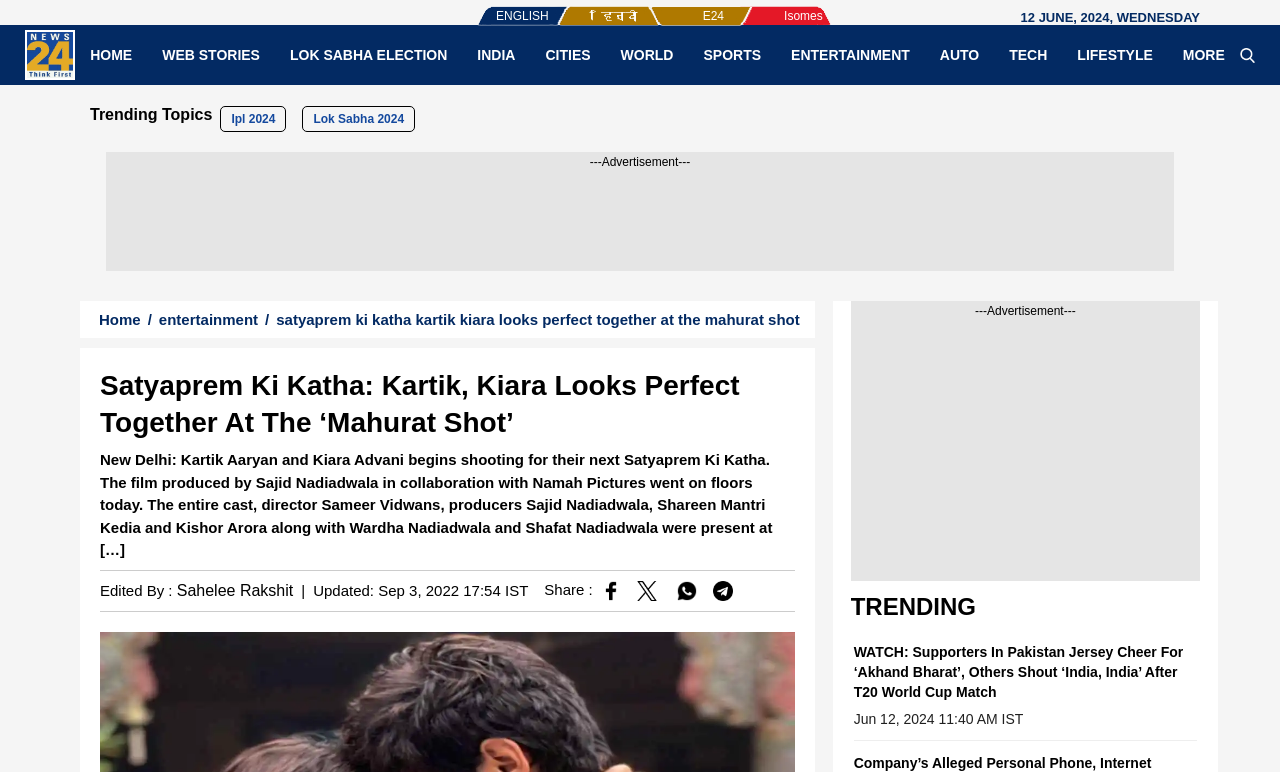What is the name of the director of the film Satyaprem Ki Katha?
Please provide a detailed and comprehensive answer to the question.

I found the name of the director by reading the text 'The entire cast, director Sameer Vidwans, producers Sajid Nadiadwala, Shareen Mantri Kedia and Kishor Arora along with Wardha Nadiadwala and Shafat Nadiadwala were present at […]' which is located in the middle of the article.